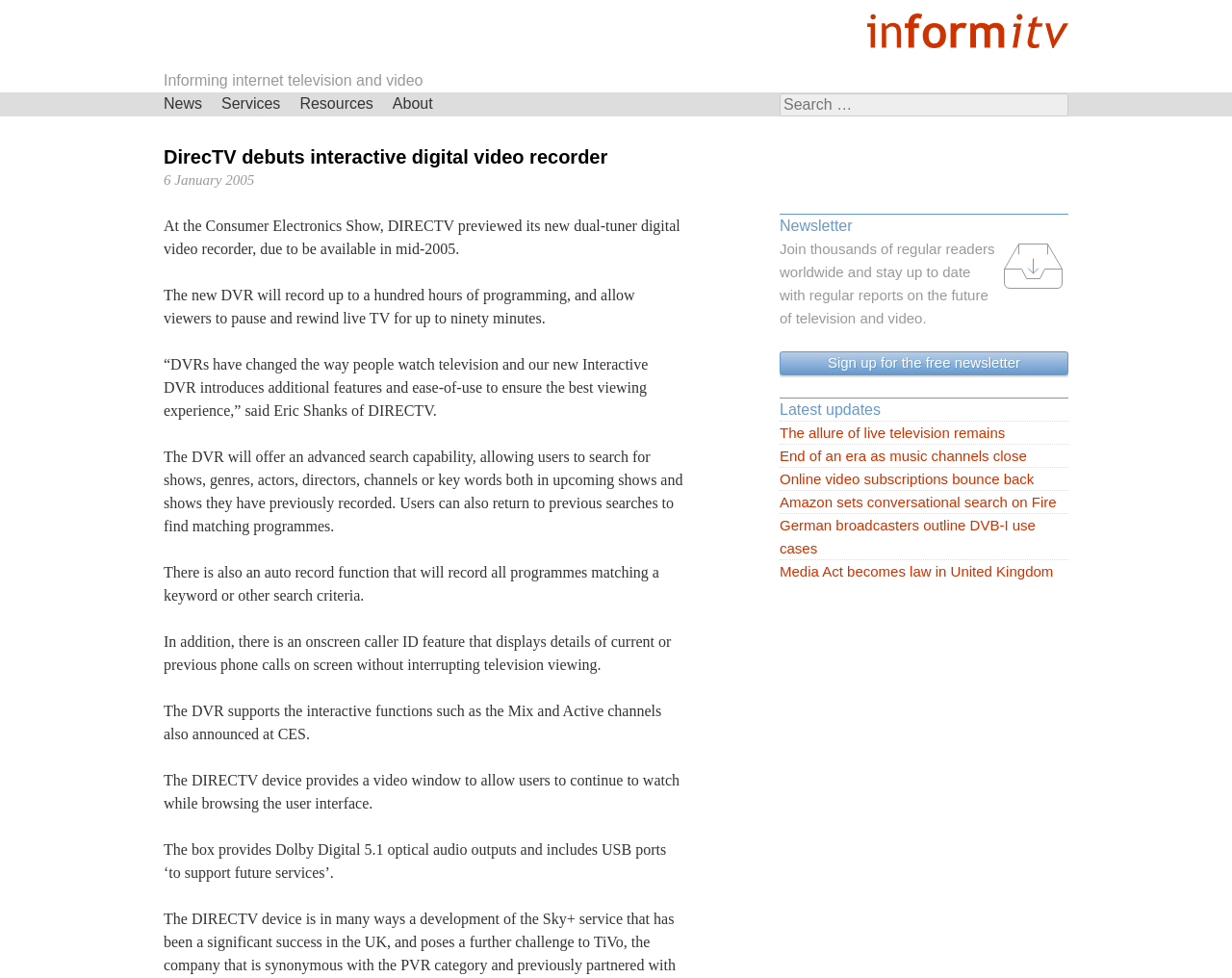Identify the bounding box for the UI element specified in this description: "Online video subscriptions bounce back". The coordinates must be four float numbers between 0 and 1, formatted as [left, top, right, bottom].

[0.633, 0.478, 0.867, 0.502]